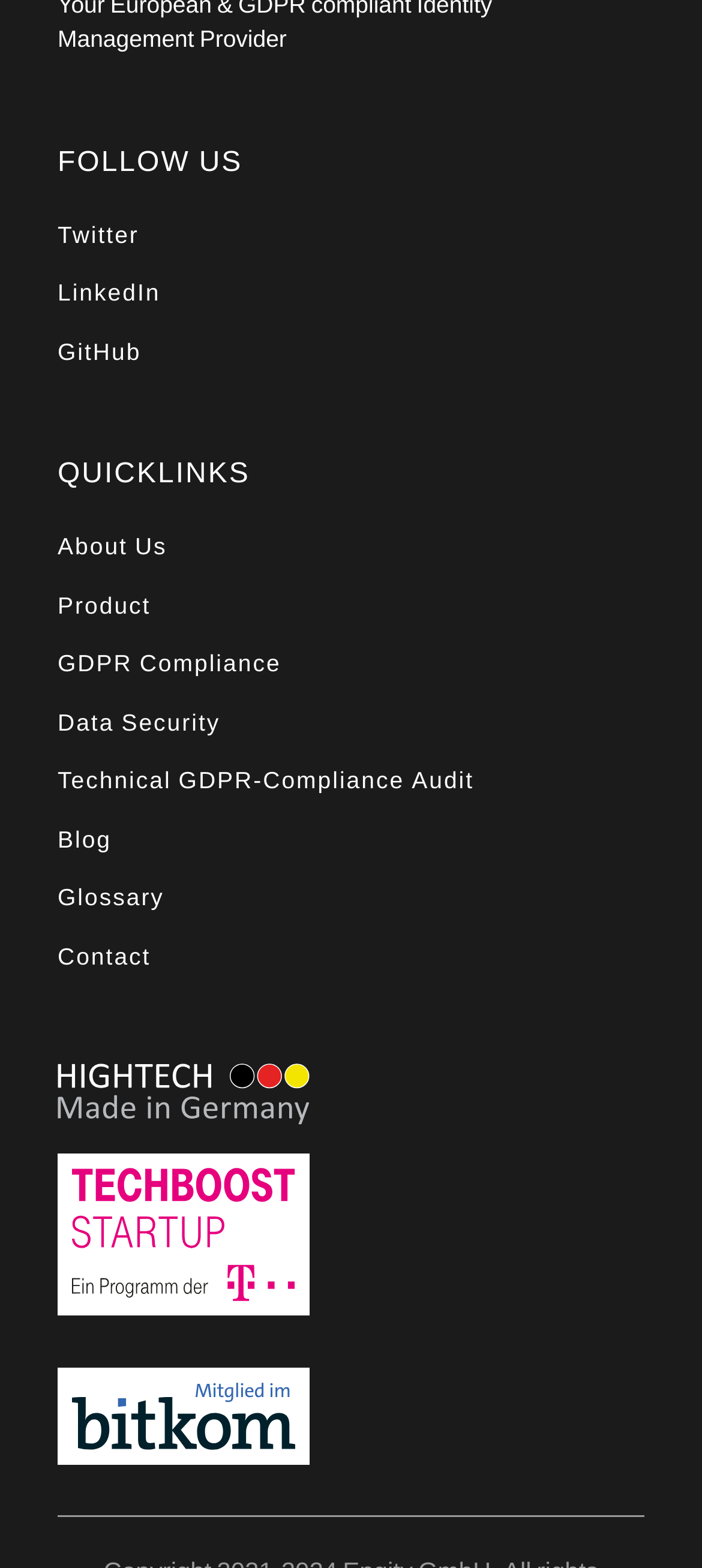Please answer the following question using a single word or phrase: 
What social media platforms can you follow?

Twitter, LinkedIn, GitHub